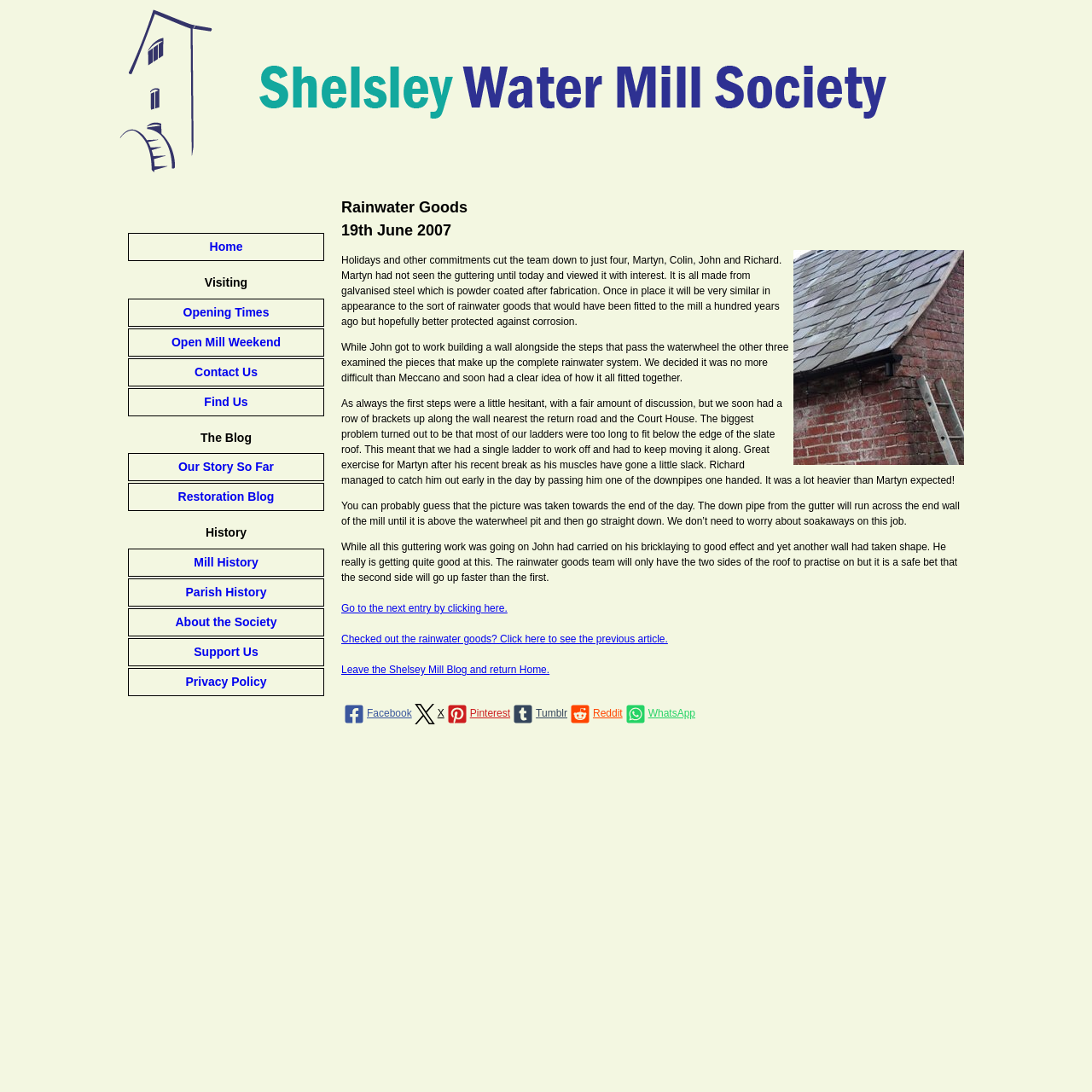Determine the bounding box coordinates of the region I should click to achieve the following instruction: "Return Home". Ensure the bounding box coordinates are four float numbers between 0 and 1, i.e., [left, top, right, bottom].

[0.312, 0.608, 0.503, 0.619]